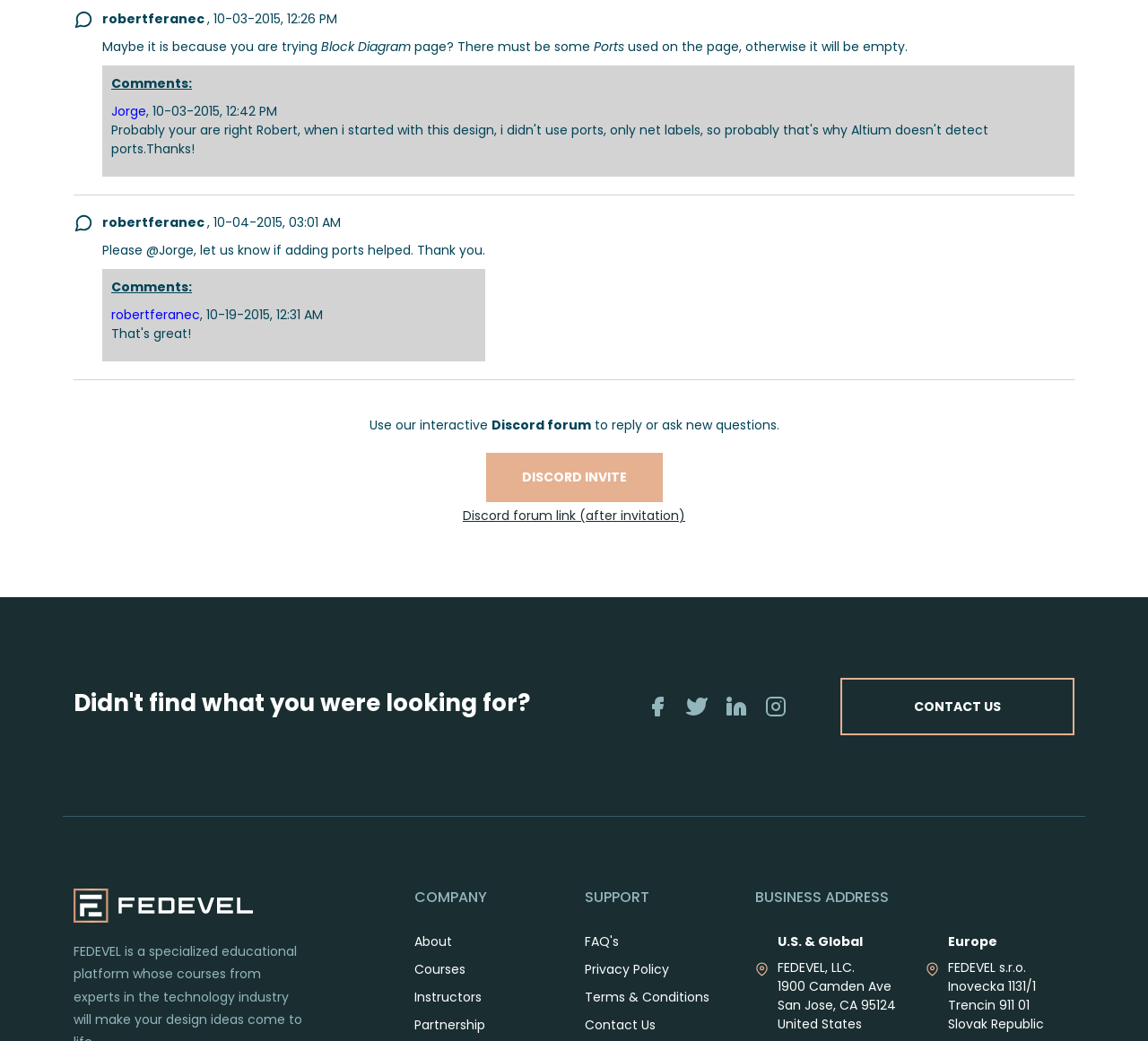Find the bounding box coordinates of the clickable element required to execute the following instruction: "Contact us for support". Provide the coordinates as four float numbers between 0 and 1, i.e., [left, top, right, bottom].

[0.732, 0.651, 0.936, 0.706]